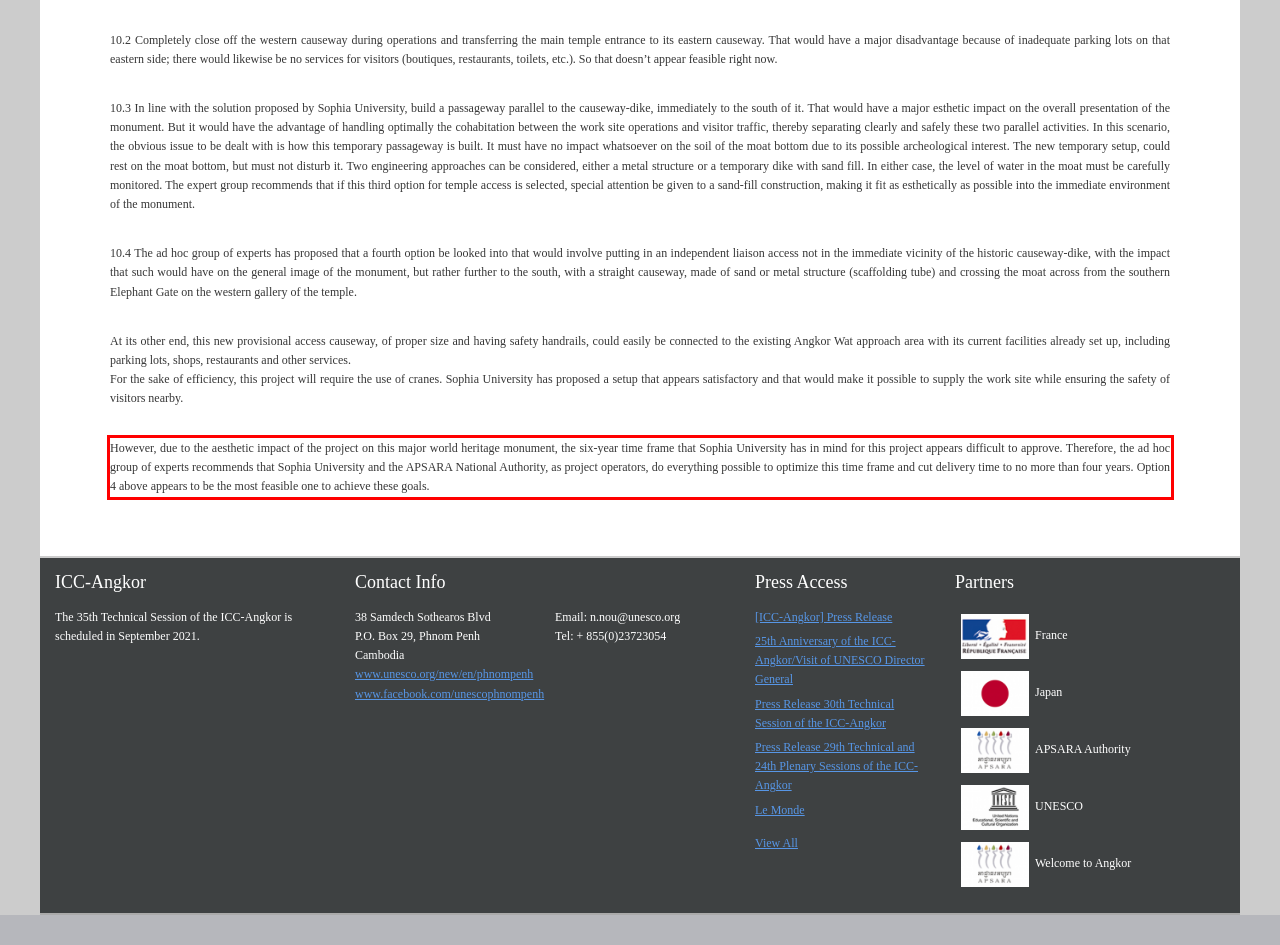Using the provided webpage screenshot, recognize the text content in the area marked by the red bounding box.

However, due to the aesthetic impact of the project on this major world heritage monument, the six-year time frame that Sophia University has in mind for this project appears difficult to approve. Therefore, the ad hoc group of experts recommends that Sophia University and the APSARA National Authority, as project operators, do everything possible to optimize this time frame and cut delivery time to no more than four years. Option 4 above appears to be the most feasible one to achieve these goals.